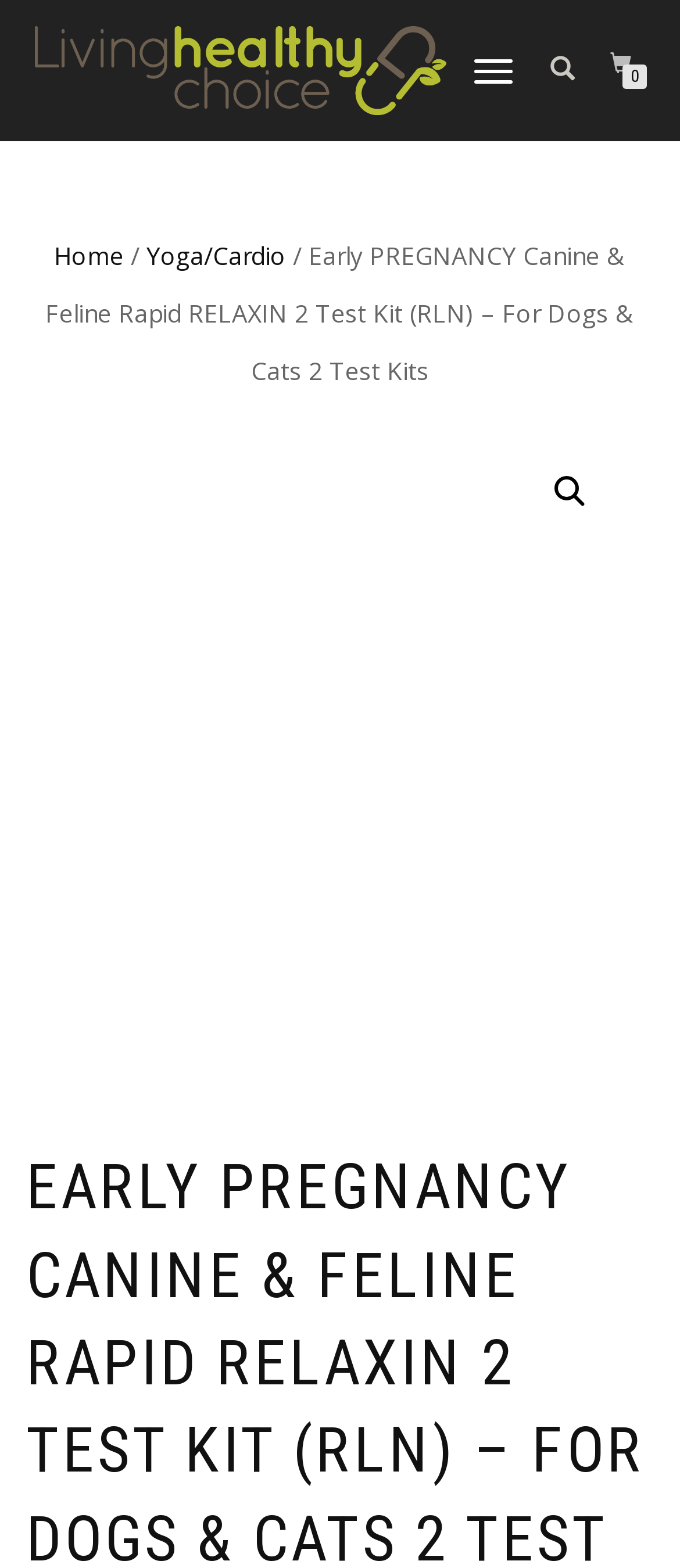Please find the bounding box for the following UI element description. Provide the coordinates in (top-left x, top-left y, bottom-right x, bottom-right y) format, with values between 0 and 1: Old Town Cornelius

None